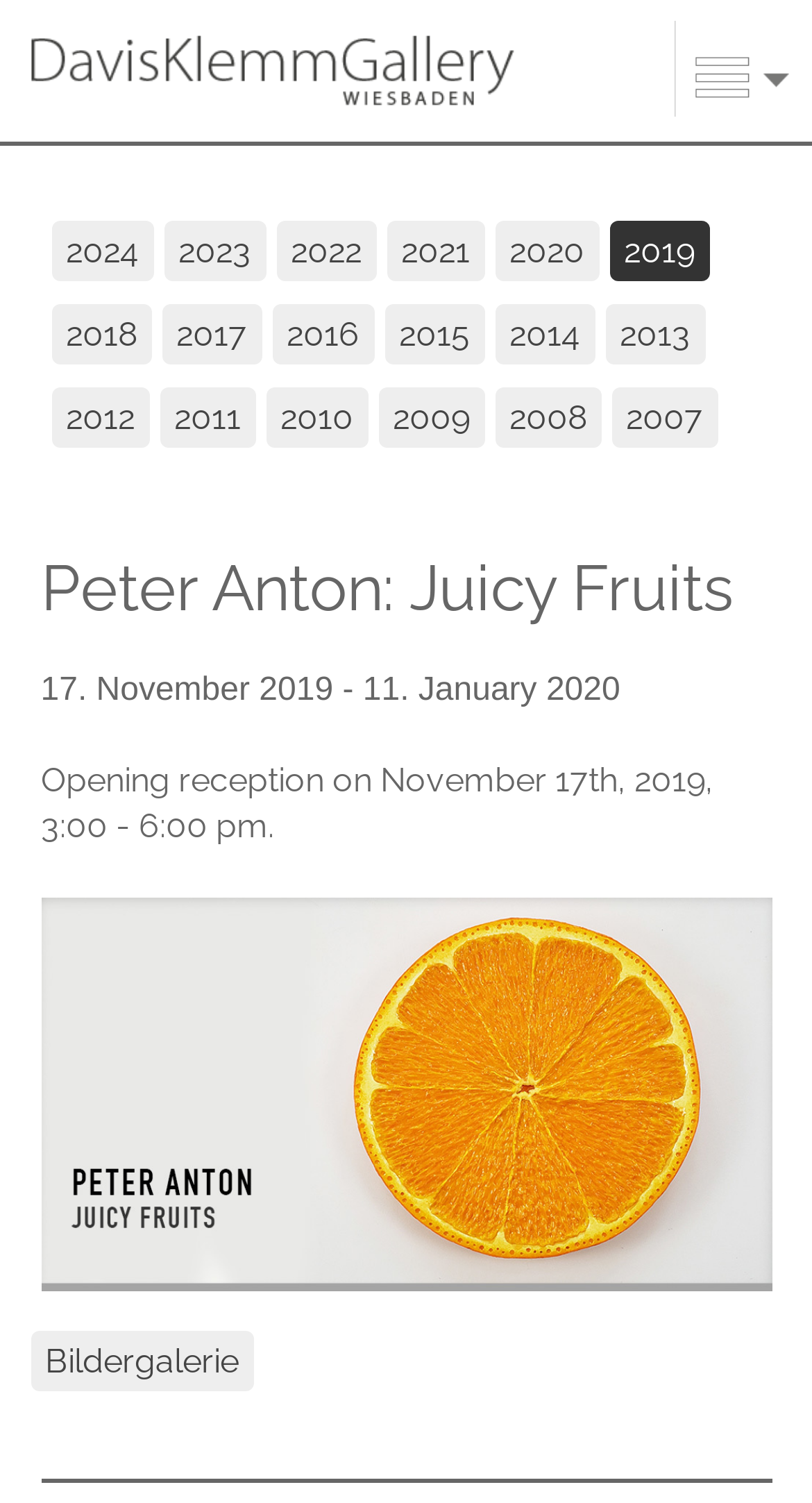Determine the bounding box coordinates for the element that should be clicked to follow this instruction: "Click the menu button". The coordinates should be given as four float numbers between 0 and 1, in the format [left, top, right, bottom].

[0.0, 0.0, 1.0, 0.096]